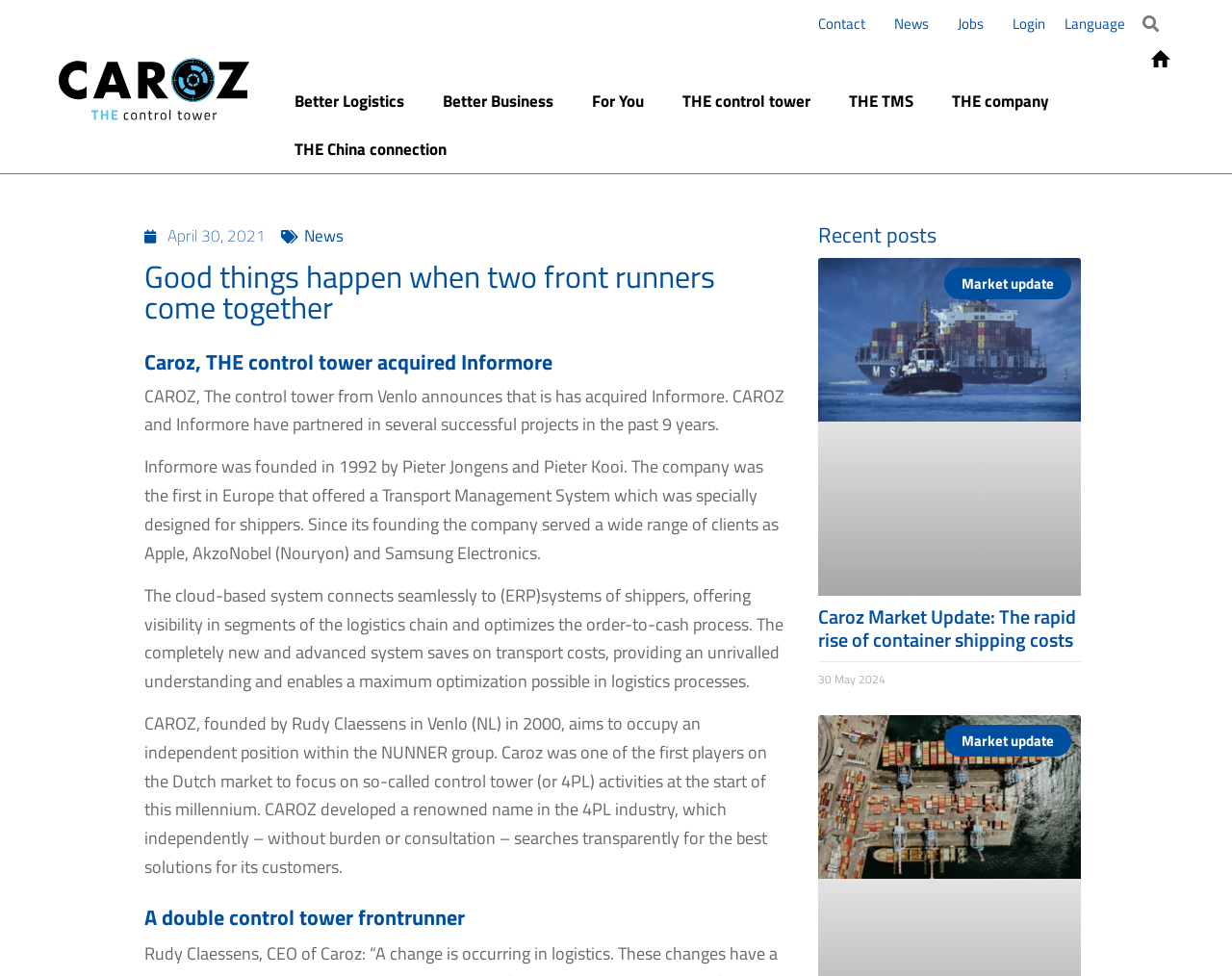Please identify the bounding box coordinates of the element on the webpage that should be clicked to follow this instruction: "Subscribe to the mailing list". The bounding box coordinates should be given as four float numbers between 0 and 1, formatted as [left, top, right, bottom].

None